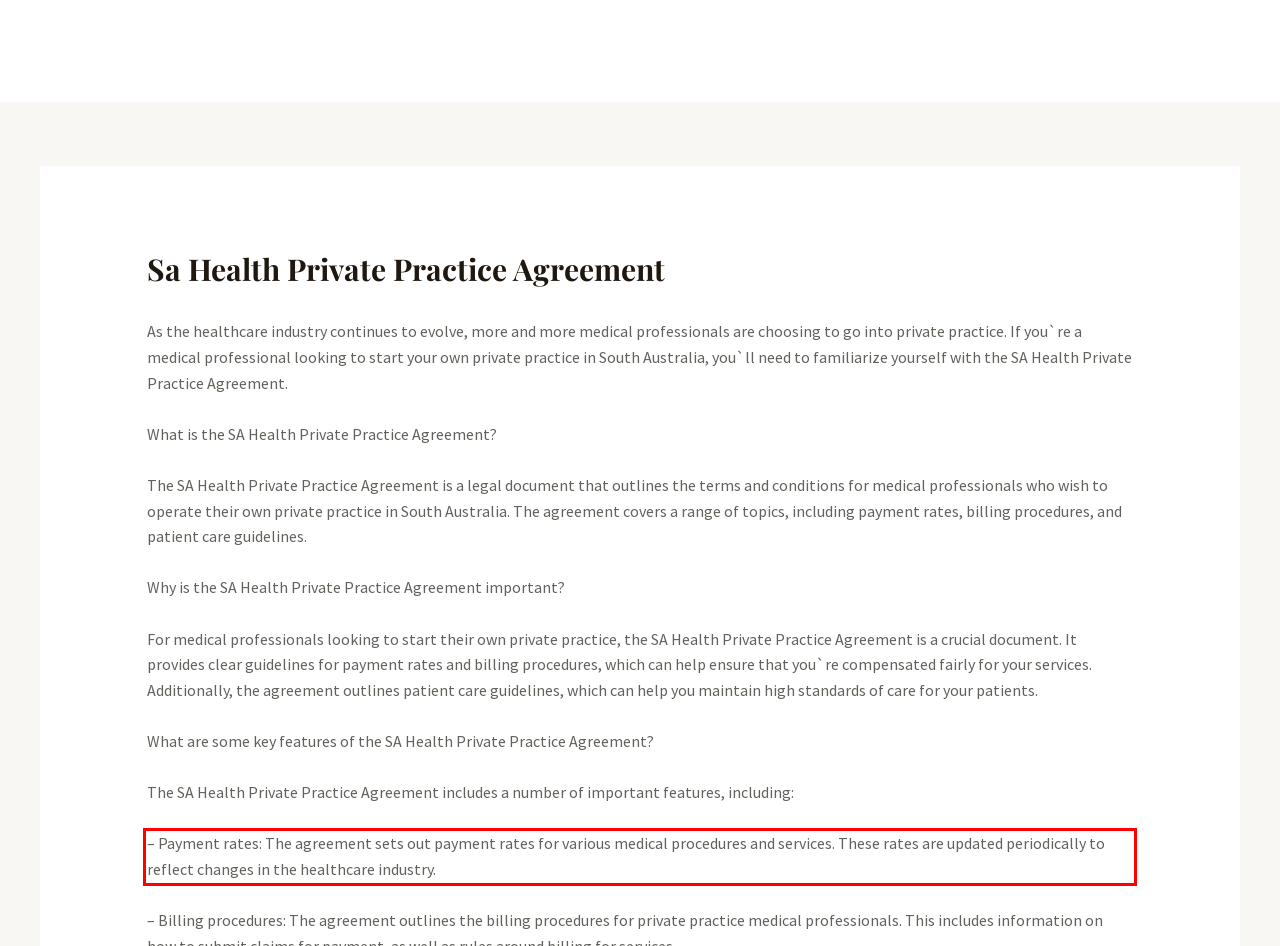Identify and transcribe the text content enclosed by the red bounding box in the given screenshot.

– Payment rates: The agreement sets out payment rates for various medical procedures and services. These rates are updated periodically to reflect changes in the healthcare industry.